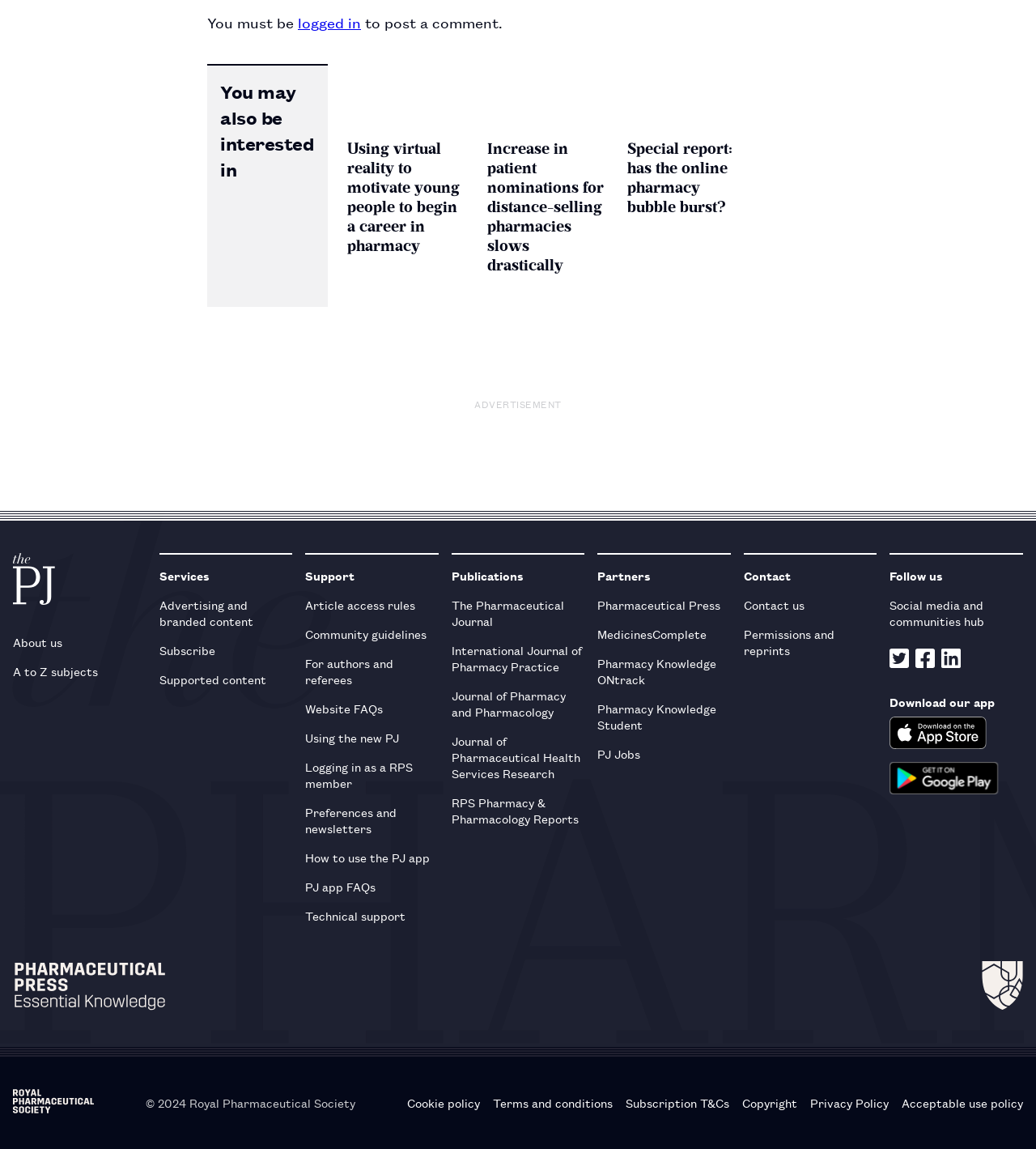Locate the bounding box coordinates of the element to click to perform the following action: 'Follow the PJ on Twitter'. The coordinates should be given as four float values between 0 and 1, in the form of [left, top, right, bottom].

[0.859, 0.565, 0.878, 0.584]